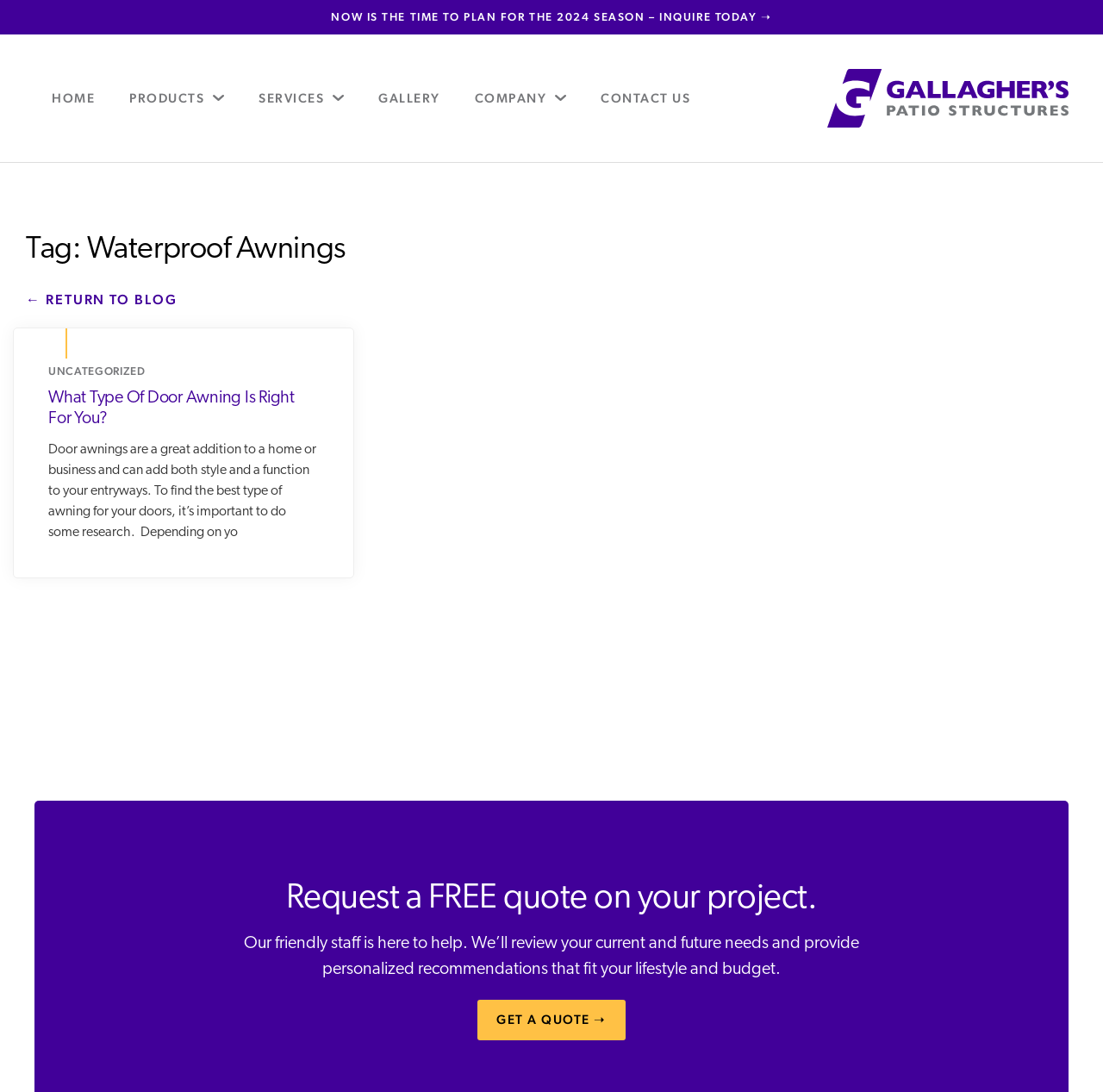Pinpoint the bounding box coordinates of the clickable element to carry out the following instruction: "View 'GALLERY'."

[0.327, 0.07, 0.414, 0.109]